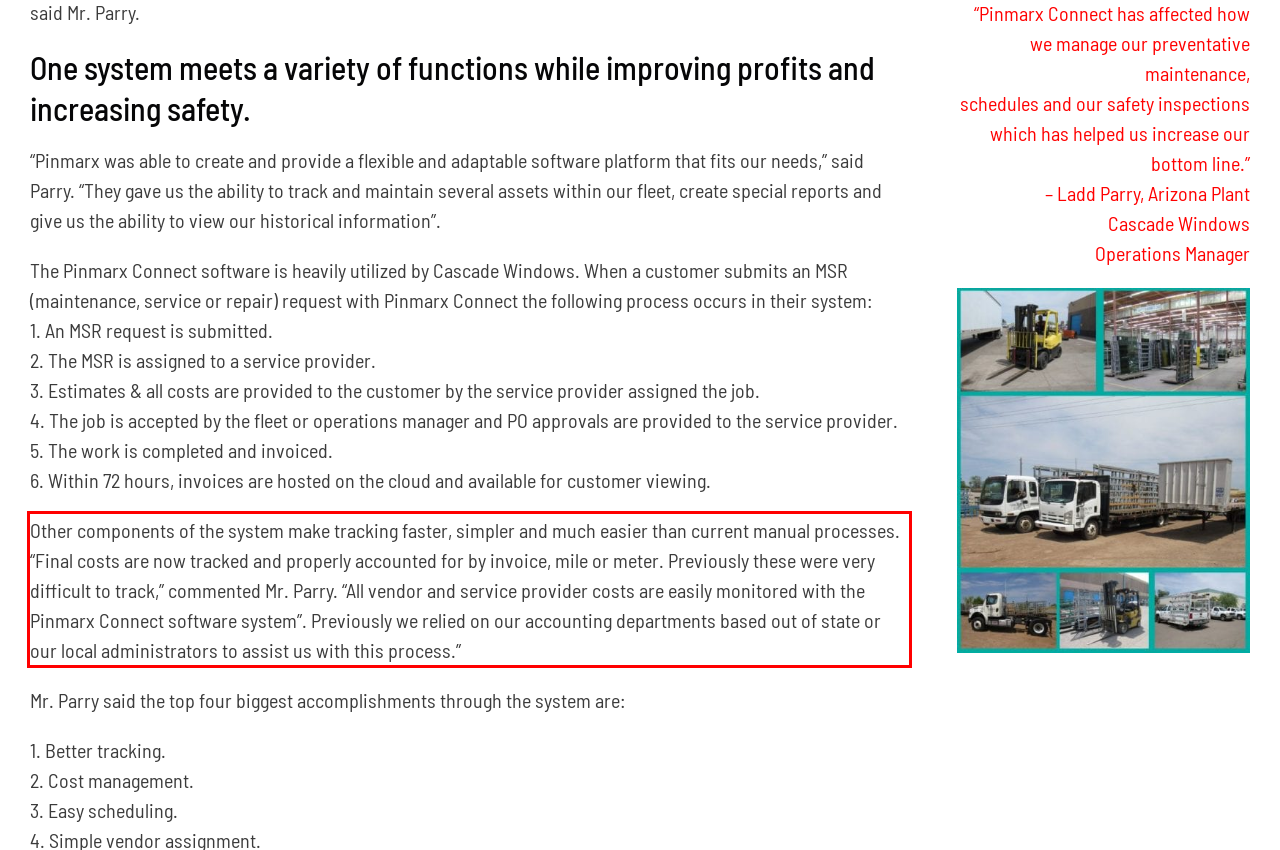You have a screenshot with a red rectangle around a UI element. Recognize and extract the text within this red bounding box using OCR.

Other components of the system make tracking faster, simpler and much easier than current manual processes. “Final costs are now tracked and properly accounted for by invoice, mile or meter. Previously these were very difficult to track,” commented Mr. Parry. “All vendor and service provider costs are easily monitored with the Pinmarx Connect software system”. Previously we relied on our accounting departments based out of state or our local administrators to assist us with this process.”